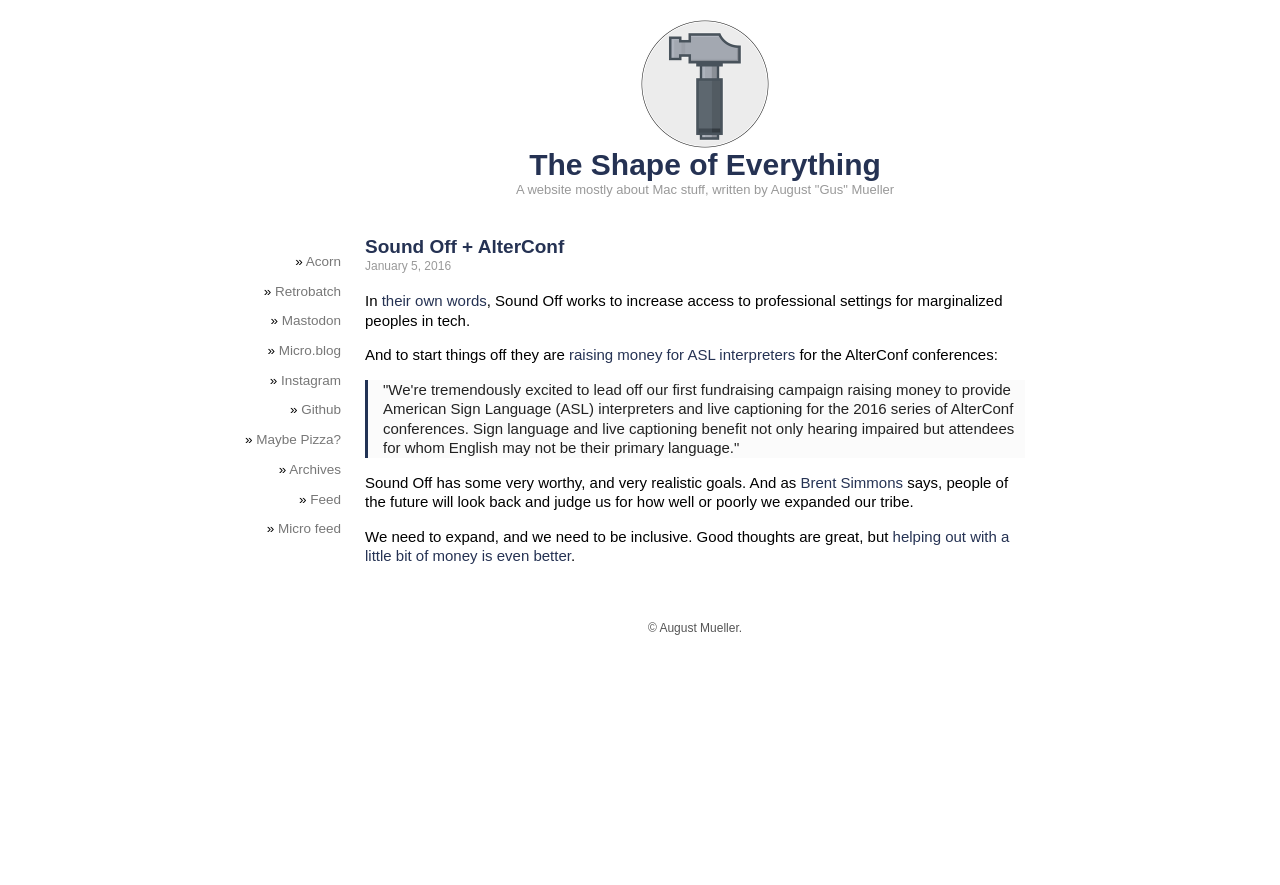Given the description: "raising money for ASL interpreters", determine the bounding box coordinates of the UI element. The coordinates should be formatted as four float numbers between 0 and 1, [left, top, right, bottom].

[0.445, 0.391, 0.621, 0.41]